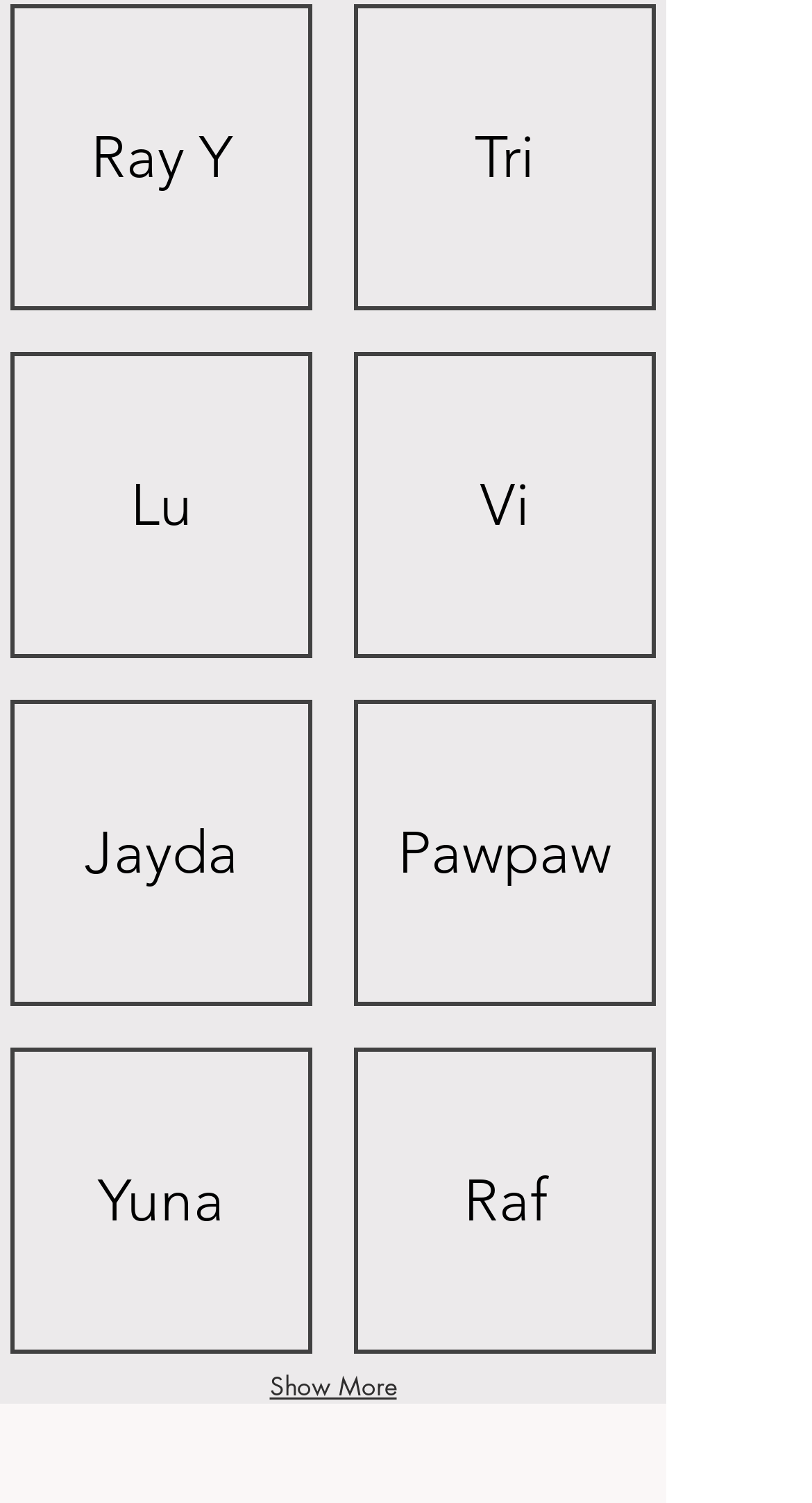Select the bounding box coordinates of the element I need to click to carry out the following instruction: "view Tri's gallery".

[0.436, 0.003, 0.808, 0.206]